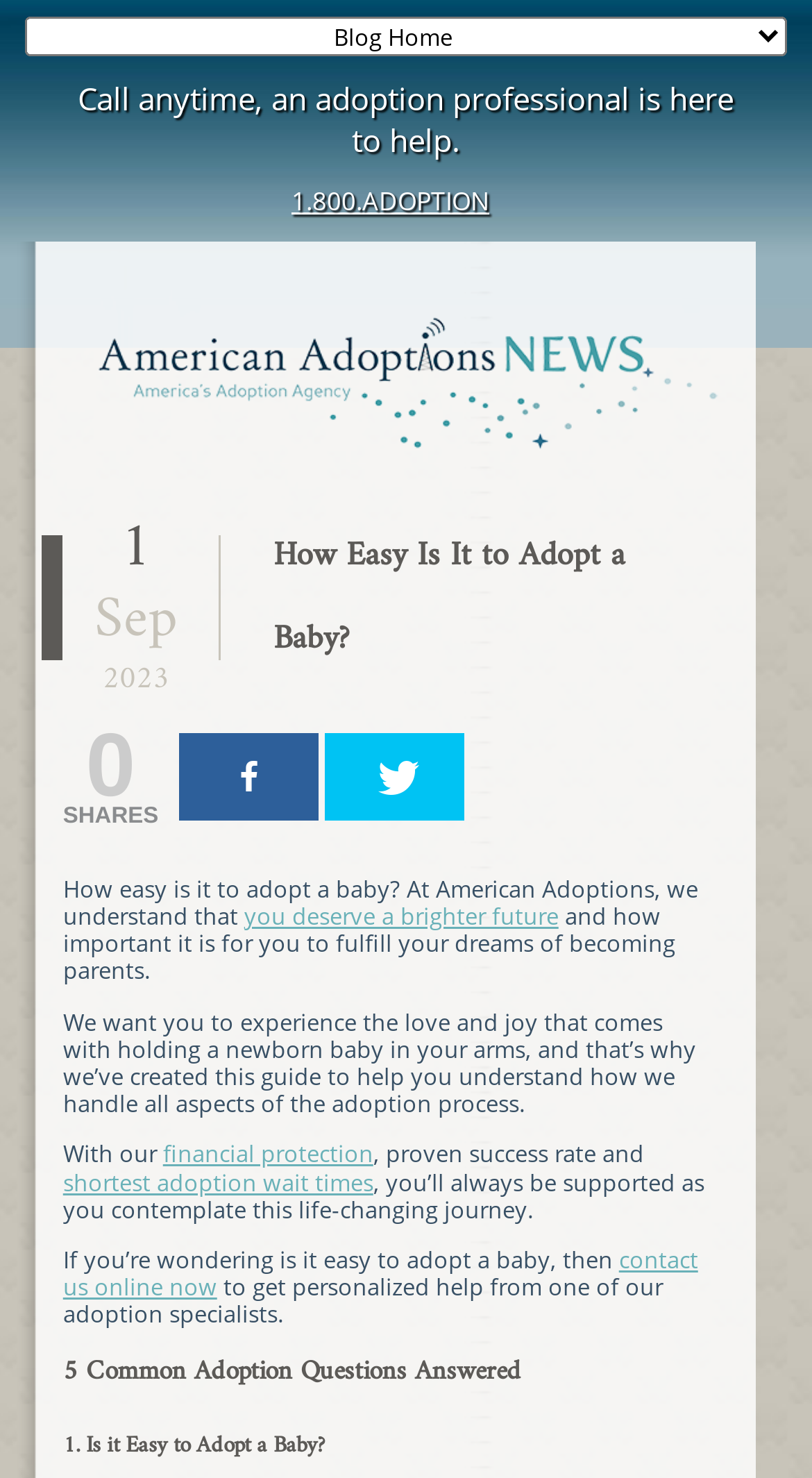Please specify the coordinates of the bounding box for the element that should be clicked to carry out this instruction: "Call the adoption hotline". The coordinates must be four float numbers between 0 and 1, formatted as [left, top, right, bottom].

[0.359, 0.124, 0.603, 0.148]